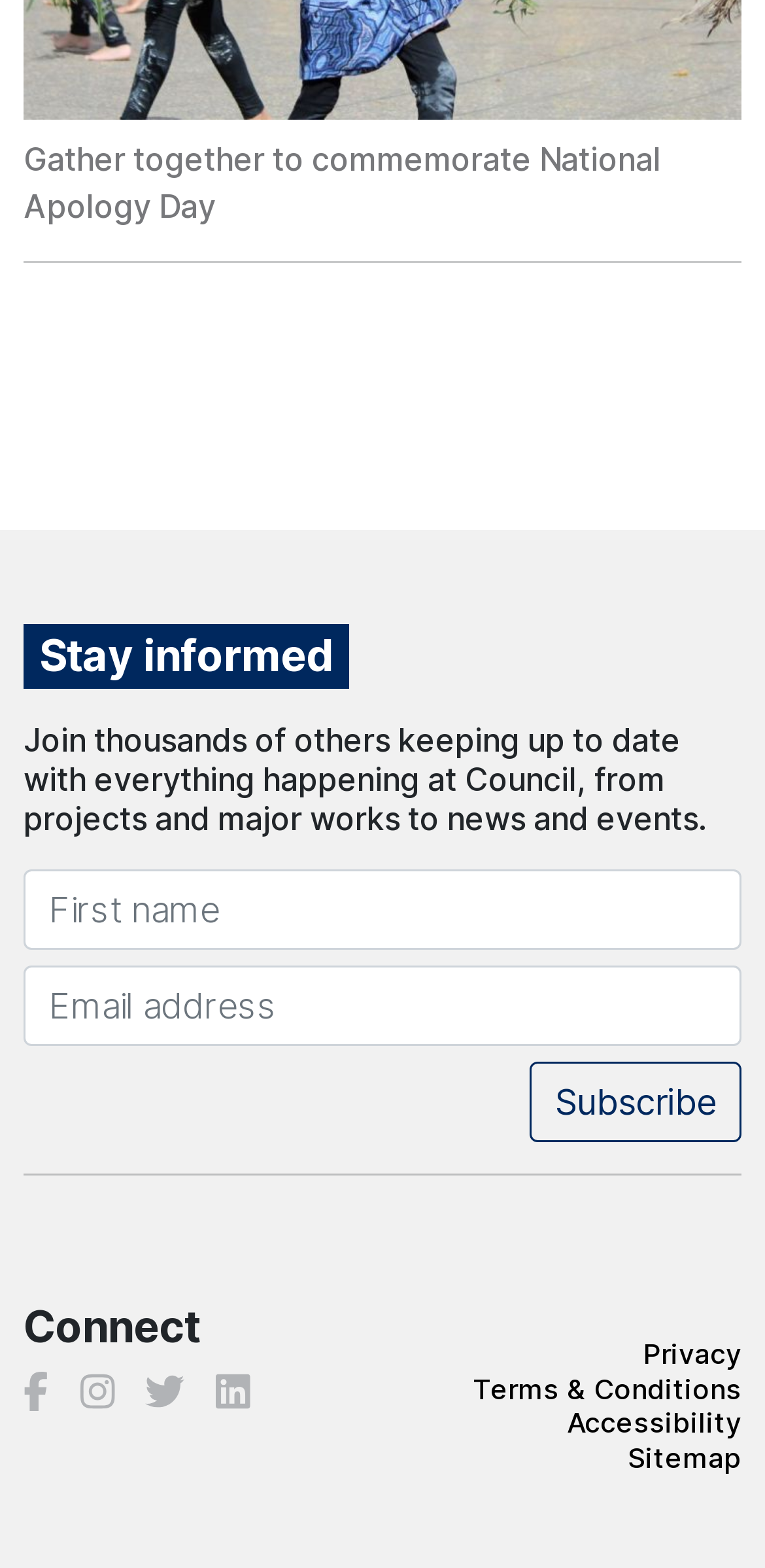Please identify the bounding box coordinates of the area that needs to be clicked to fulfill the following instruction: "Visit Facebook page."

[0.031, 0.873, 0.063, 0.94]